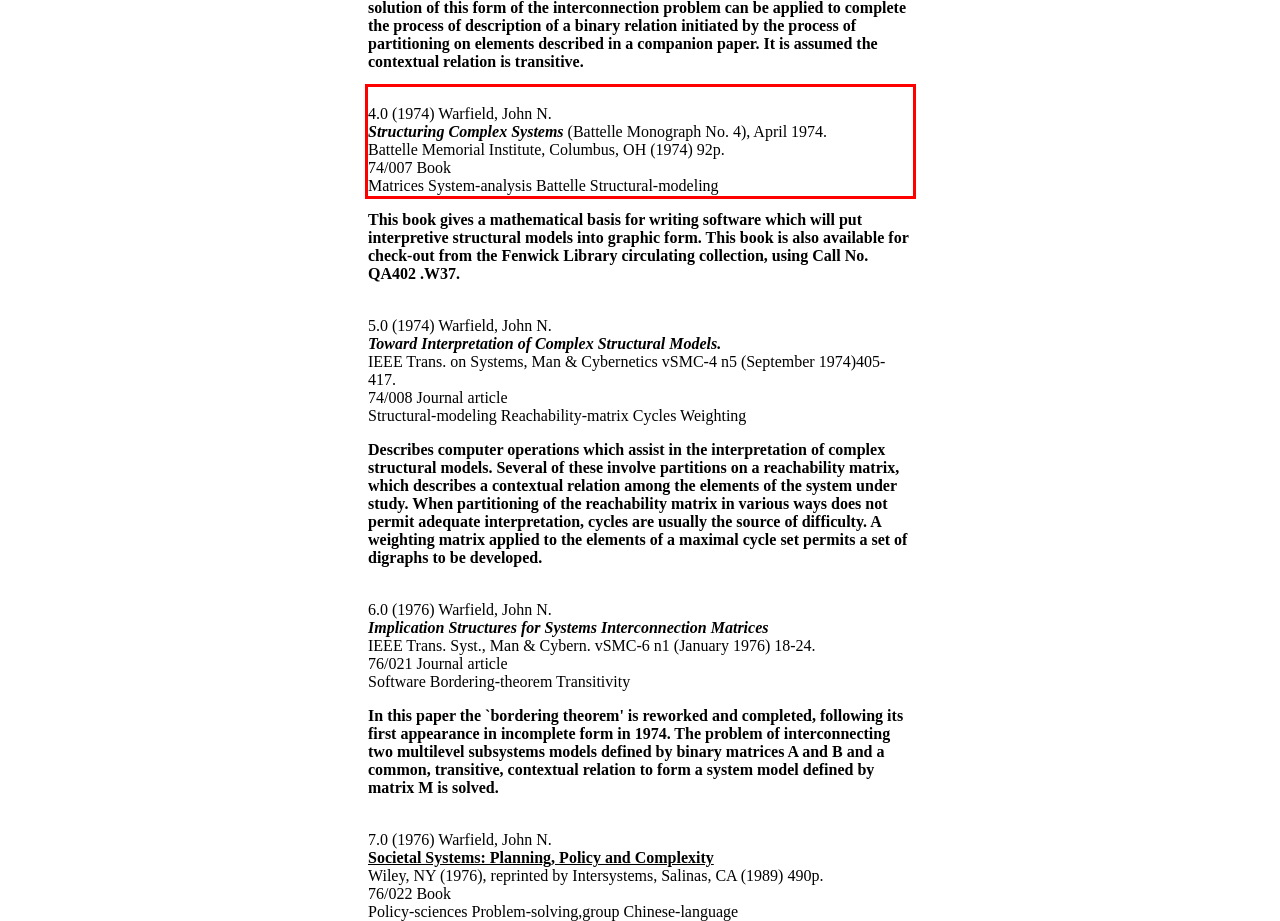Identify and transcribe the text content enclosed by the red bounding box in the given screenshot.

4.0 (1974) Warfield, John N. Structuring Complex Systems (Battelle Monograph No. 4), April 1974. Battelle Memorial Institute, Columbus, OH (1974) 92p. 74/007 Book Matrices System-analysis Battelle Structural-modeling